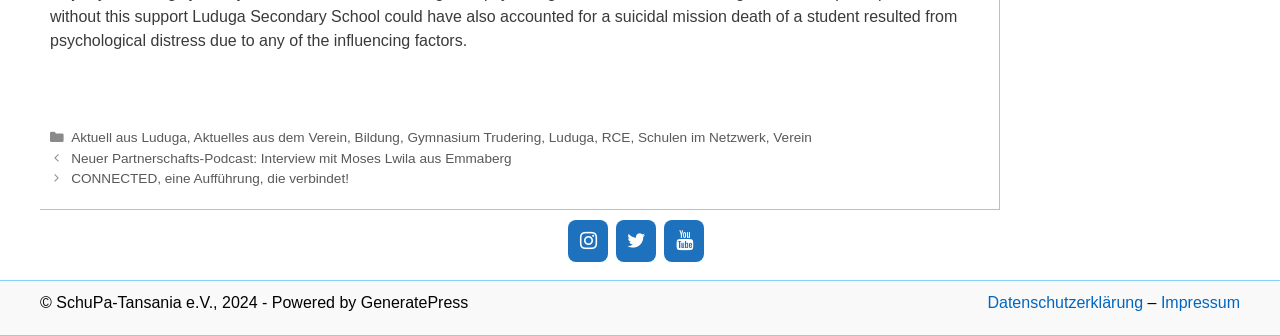Provide the bounding box coordinates for the UI element described in this sentence: "Aktuell aus Luduga". The coordinates should be four float values between 0 and 1, i.e., [left, top, right, bottom].

[0.056, 0.388, 0.146, 0.432]